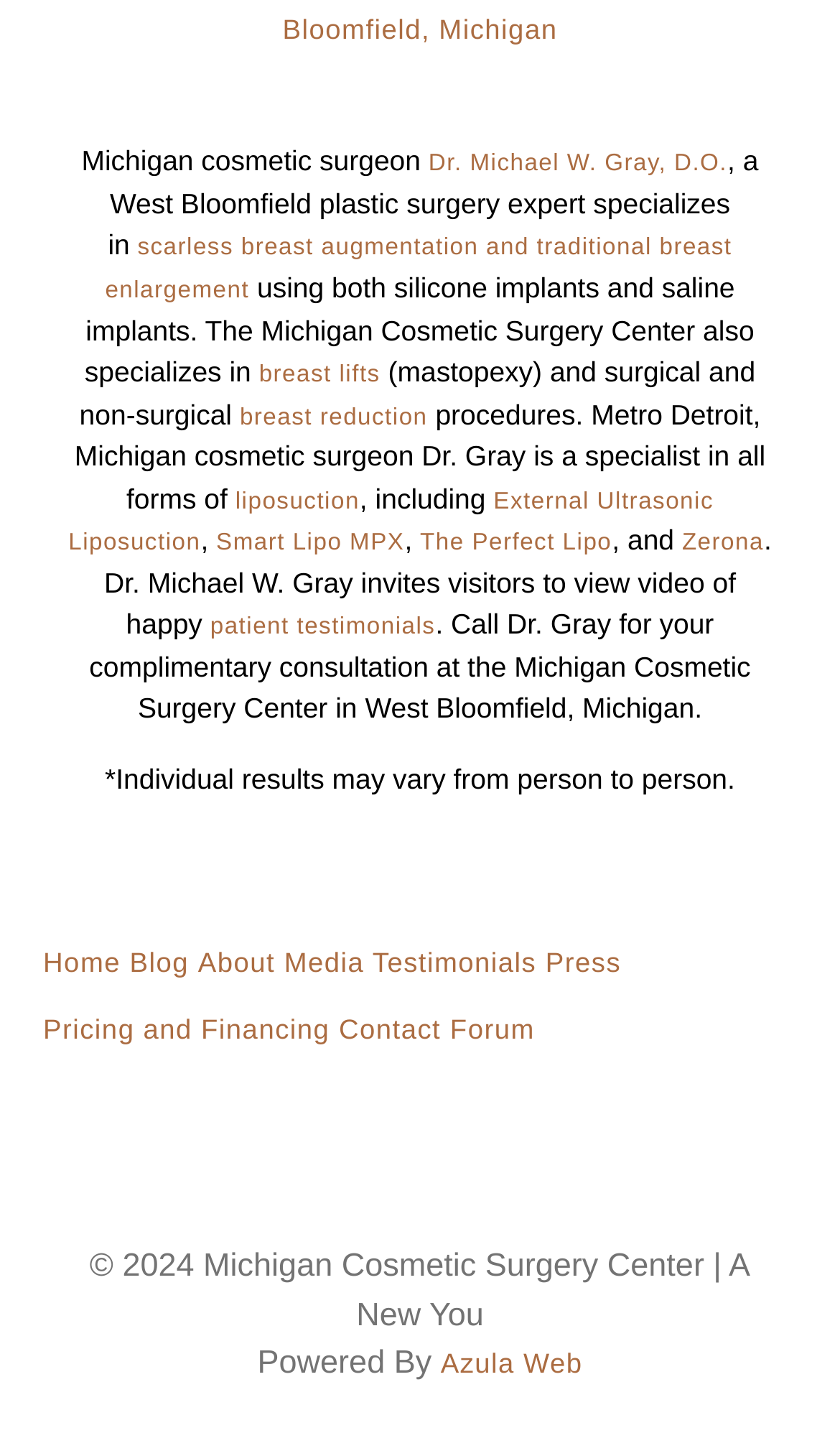Provide the bounding box coordinates for the UI element that is described as: "Contact Us".

None